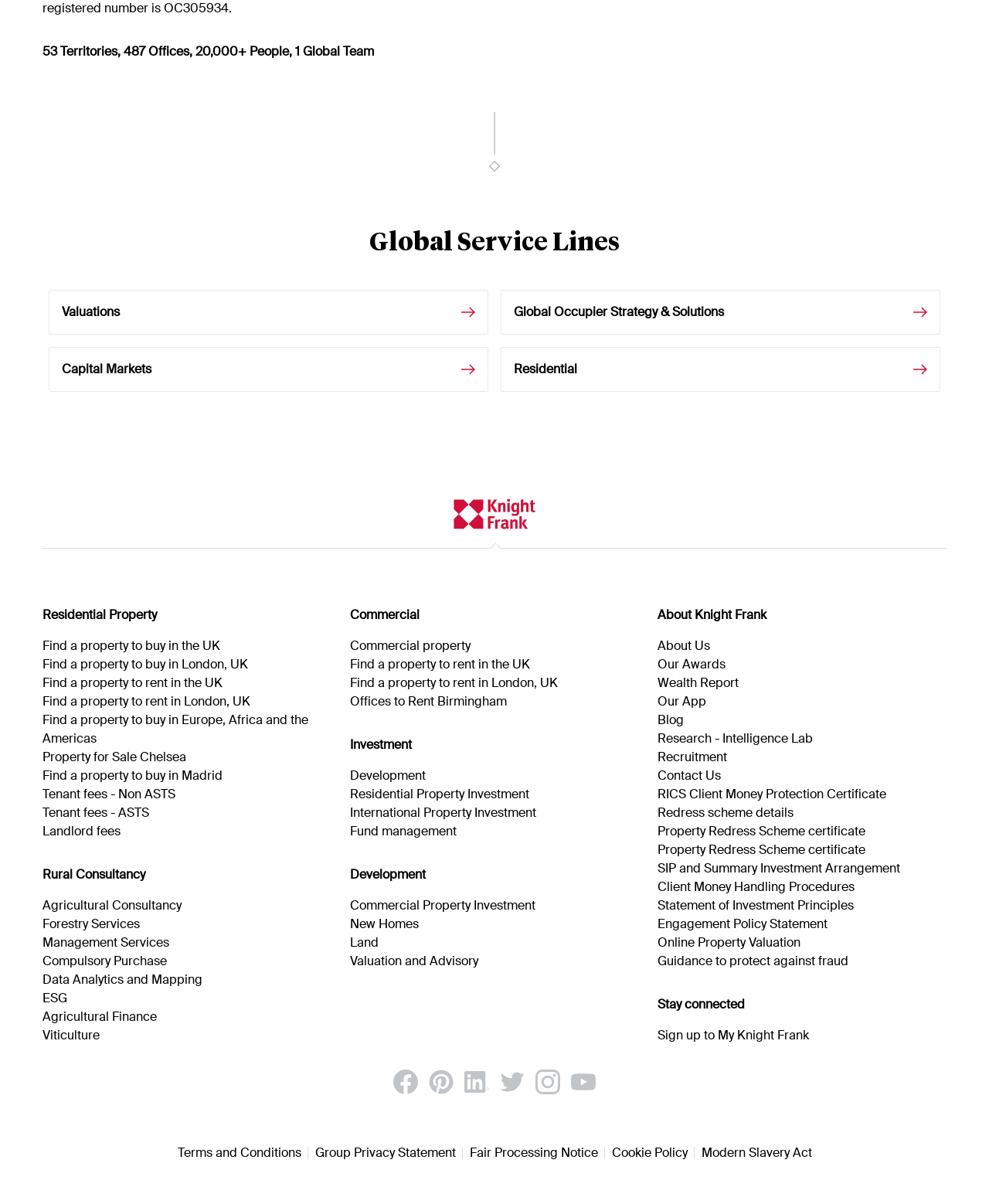Please answer the following question using a single word or phrase: 
How many social media platforms are linked?

5